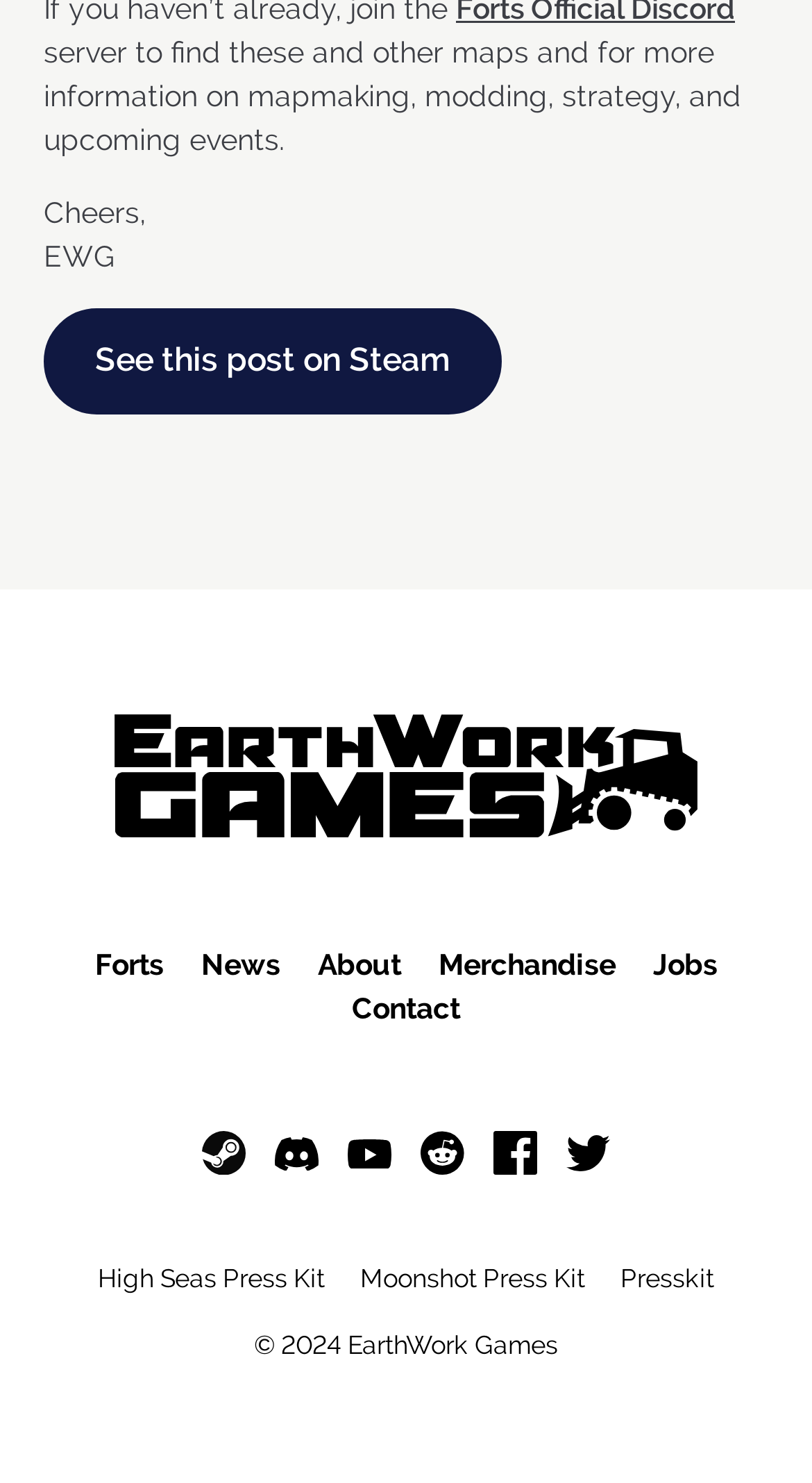Can you specify the bounding box coordinates of the area that needs to be clicked to fulfill the following instruction: "Learn about EarthWork Games"?

[0.141, 0.546, 0.859, 0.569]